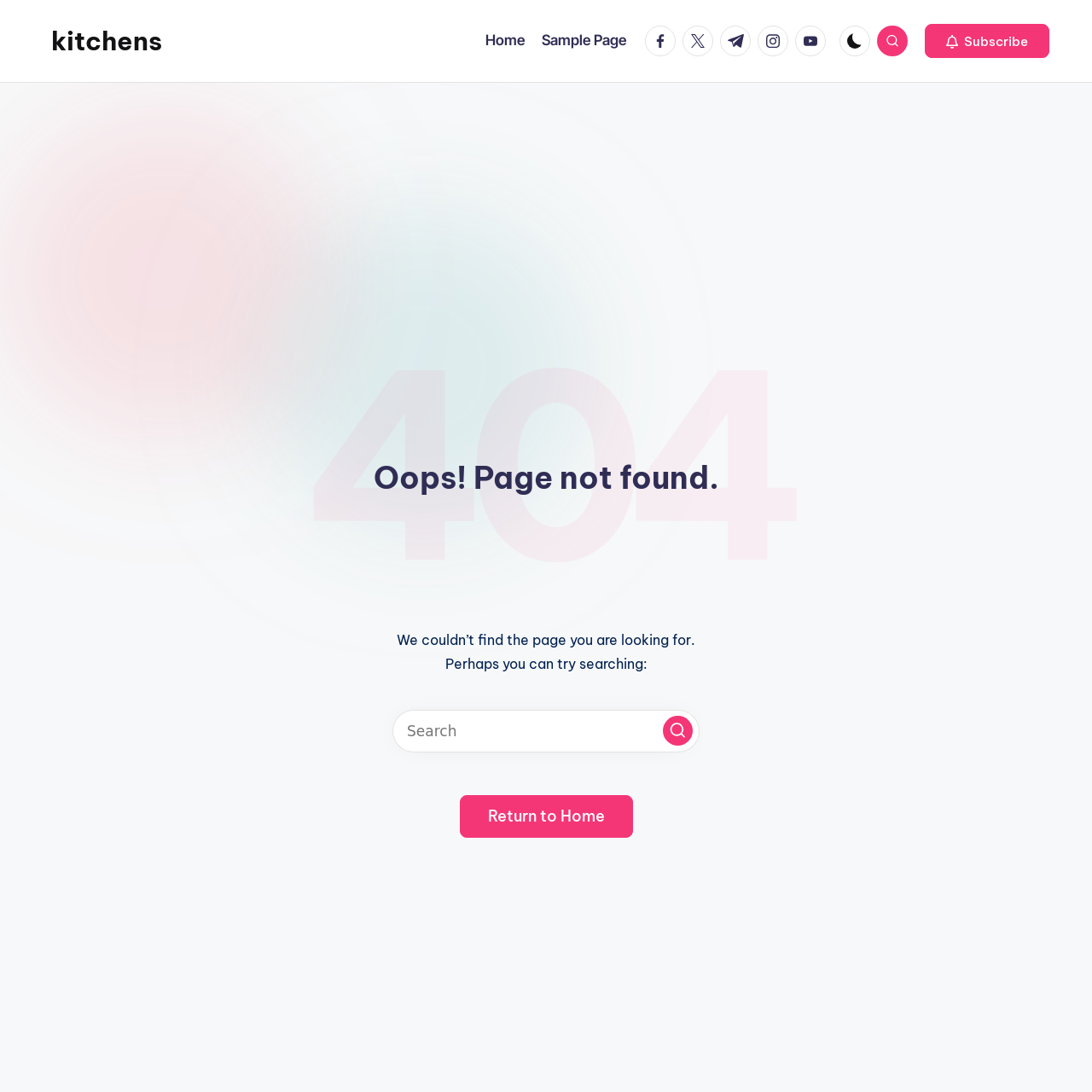Find and indicate the bounding box coordinates of the region you should select to follow the given instruction: "click on the Table of Contents menu".

None